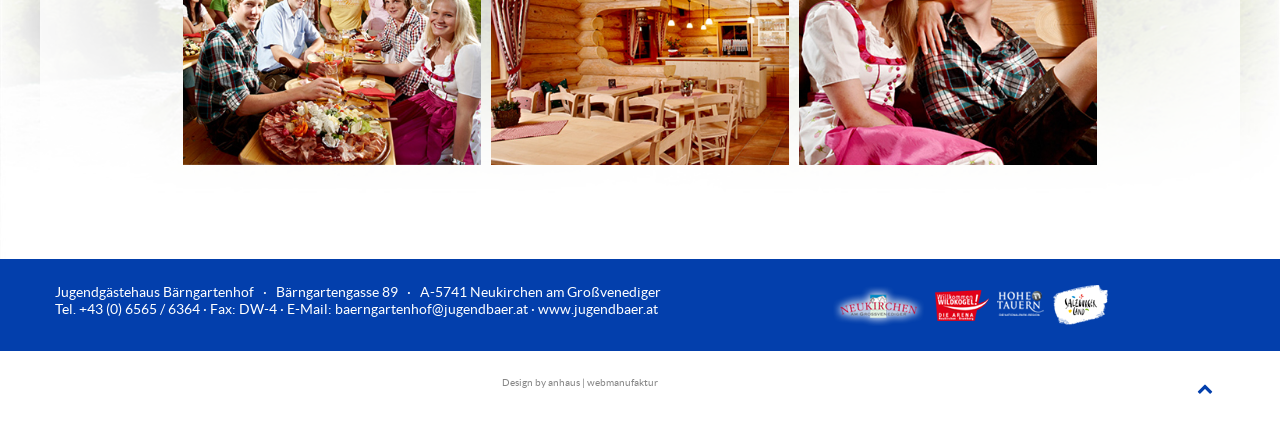Please provide the bounding box coordinate of the region that matches the element description: Design by anhaus | webmanufaktur. Coordinates should be in the format (top-left x, top-left y, bottom-right x, bottom-right y) and all values should be between 0 and 1.

[0.392, 0.887, 0.514, 0.912]